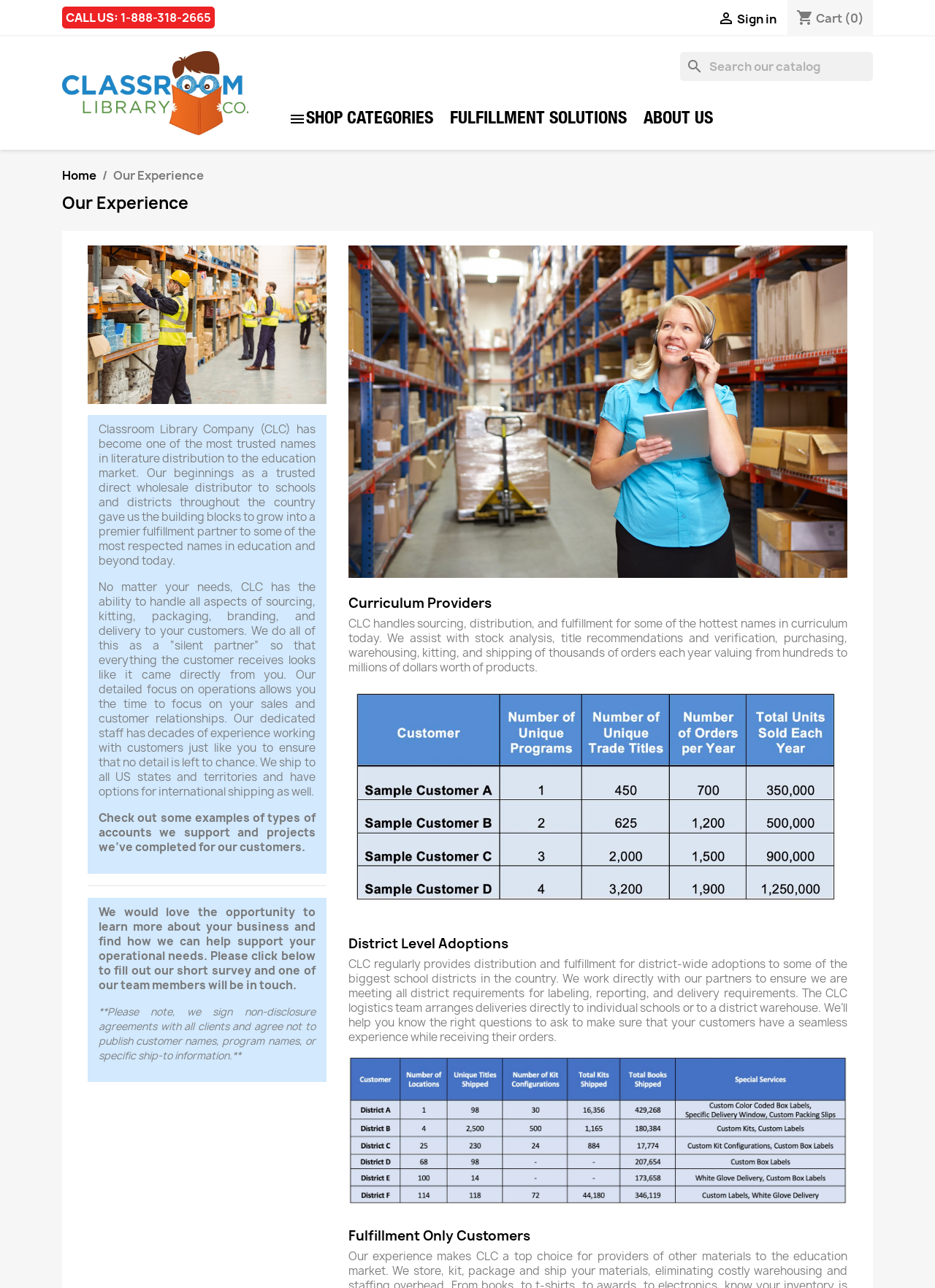Please identify the bounding box coordinates of the region to click in order to complete the given instruction: "Sign in". The coordinates should be four float numbers between 0 and 1, i.e., [left, top, right, bottom].

[0.767, 0.008, 0.83, 0.021]